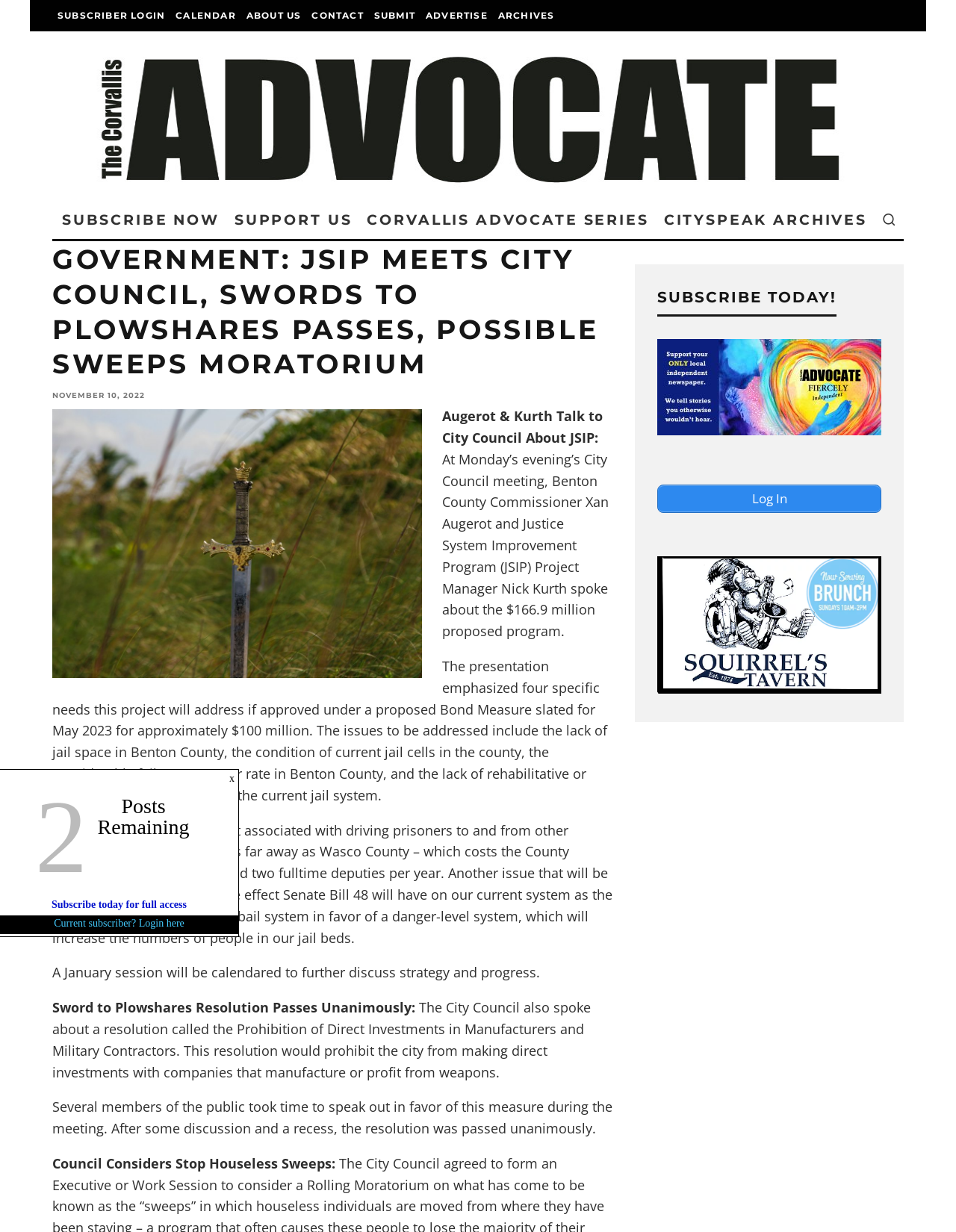Please identify the bounding box coordinates of the element I should click to complete this instruction: 'Click on SUBSCRIBE NOW'. The coordinates should be given as four float numbers between 0 and 1, like this: [left, top, right, bottom].

[0.057, 0.164, 0.237, 0.193]